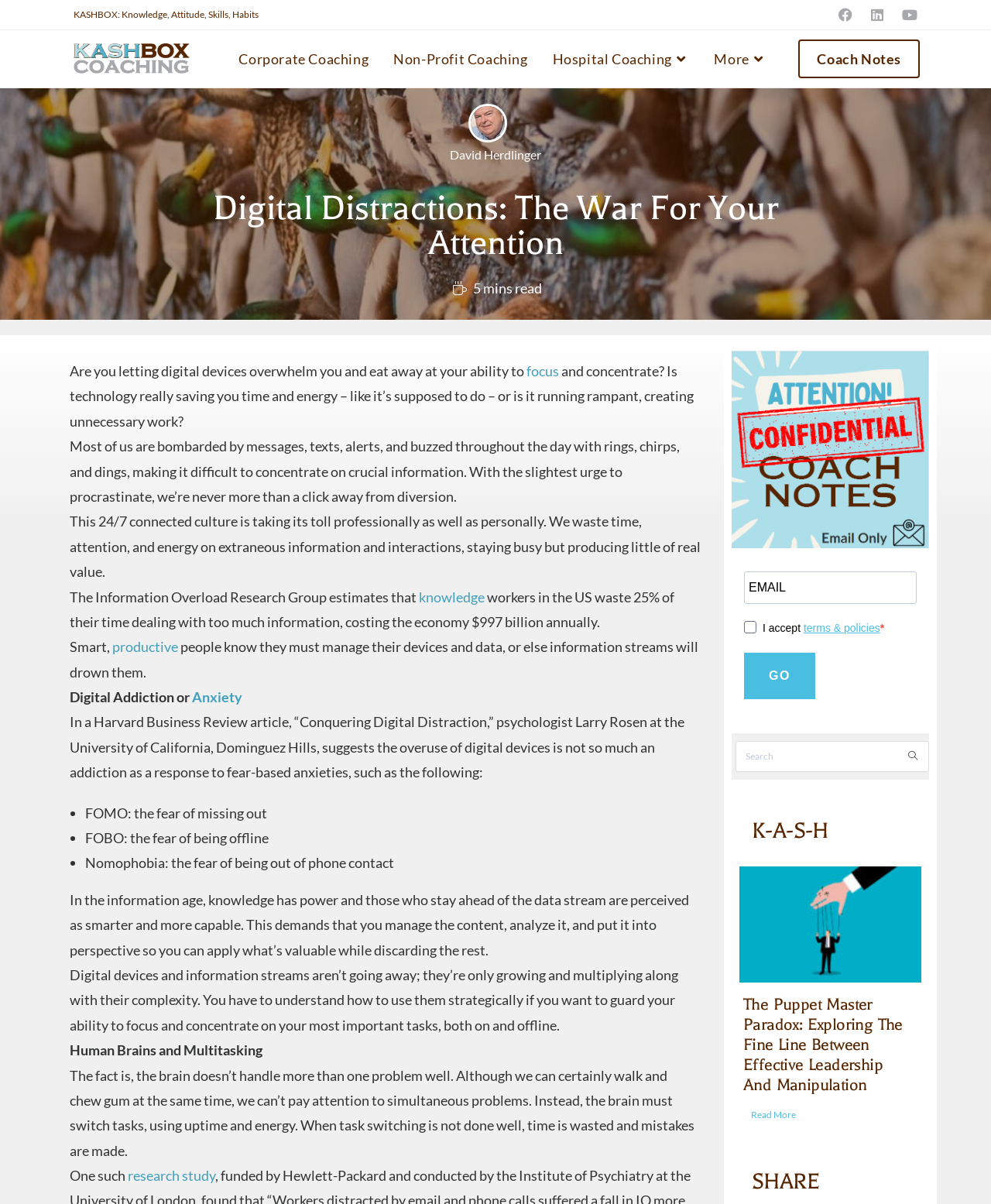Your task is to extract the text of the main heading from the webpage.

Digital Distractions: The War For Your Attention